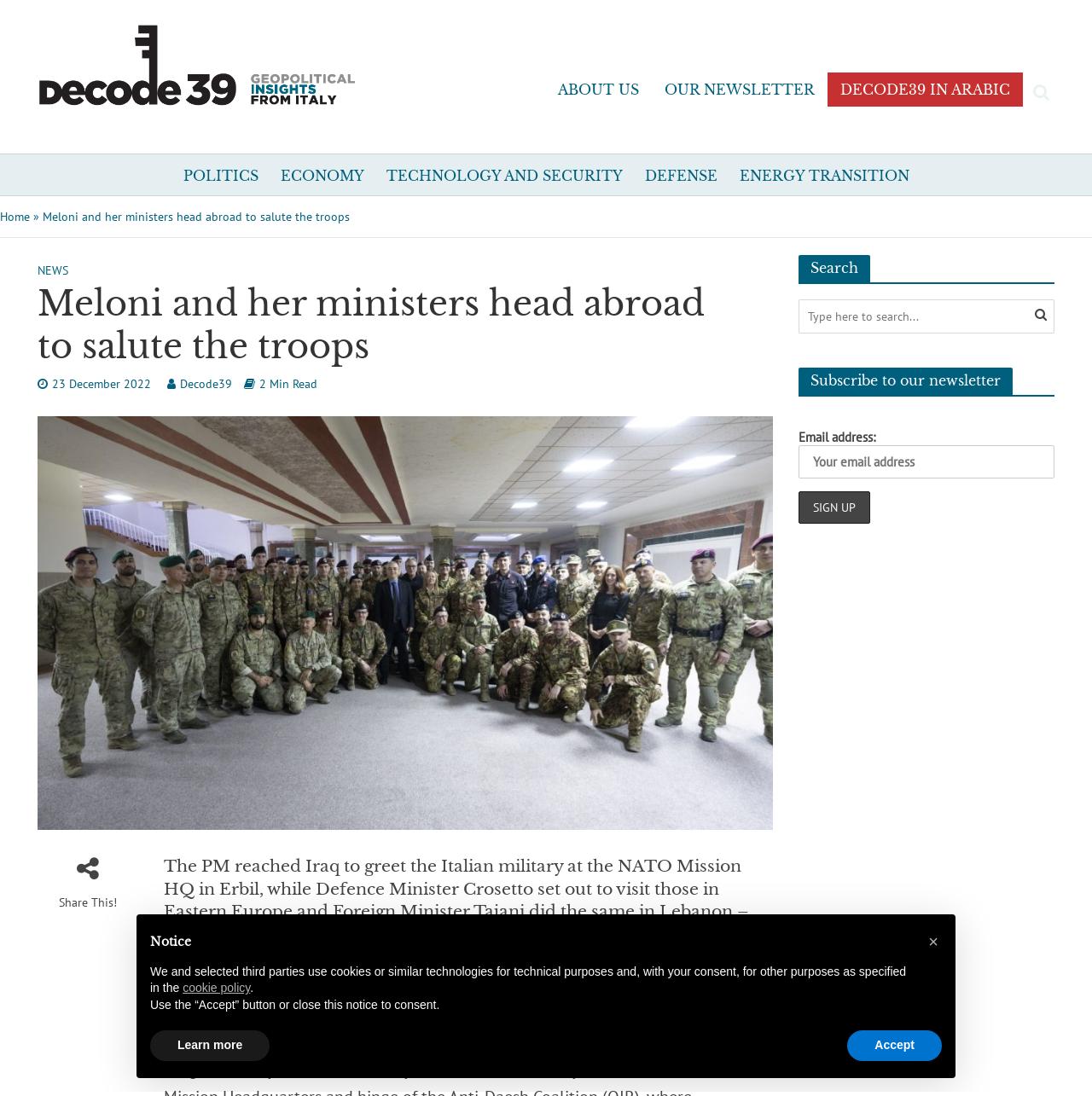Identify and provide the main heading of the webpage.

Meloni and her ministers head abroad to salute the troops